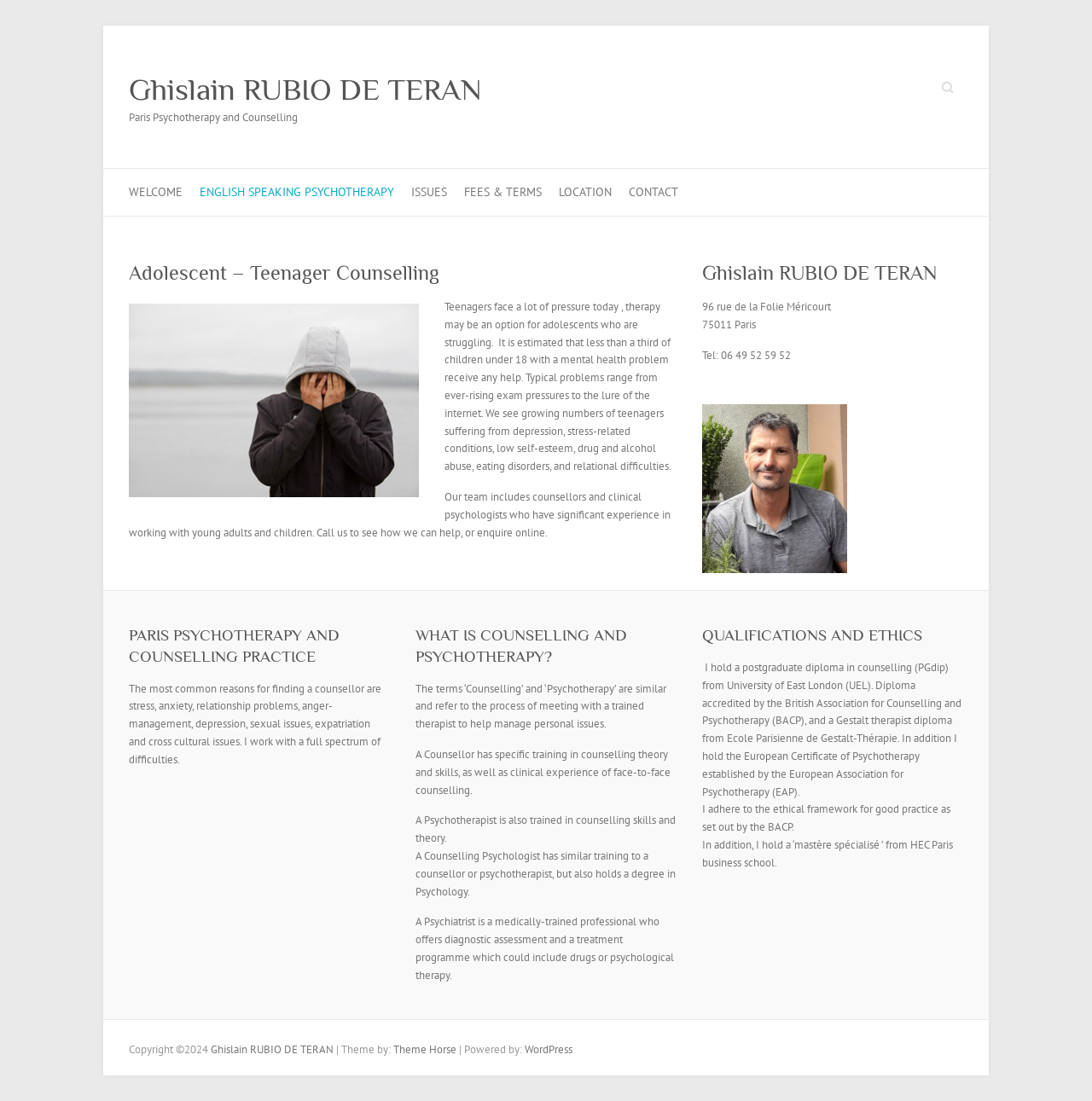Determine the bounding box coordinates for the HTML element described here: "WordPress".

[0.48, 0.946, 0.524, 0.959]